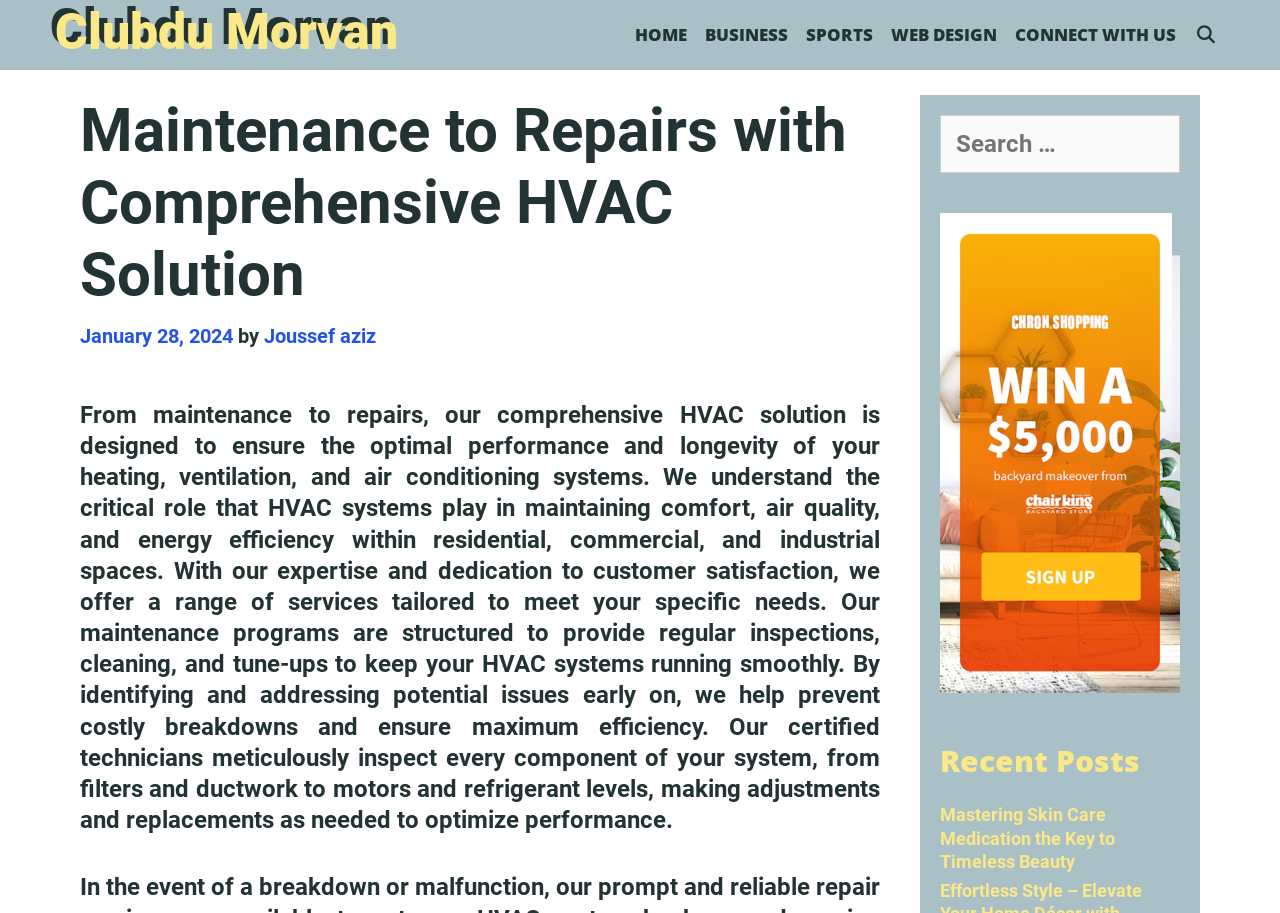Locate the bounding box coordinates of the area to click to fulfill this instruction: "Click on the BUSINESS link". The bounding box should be presented as four float numbers between 0 and 1, in the order [left, top, right, bottom].

[0.544, 0.0, 0.623, 0.077]